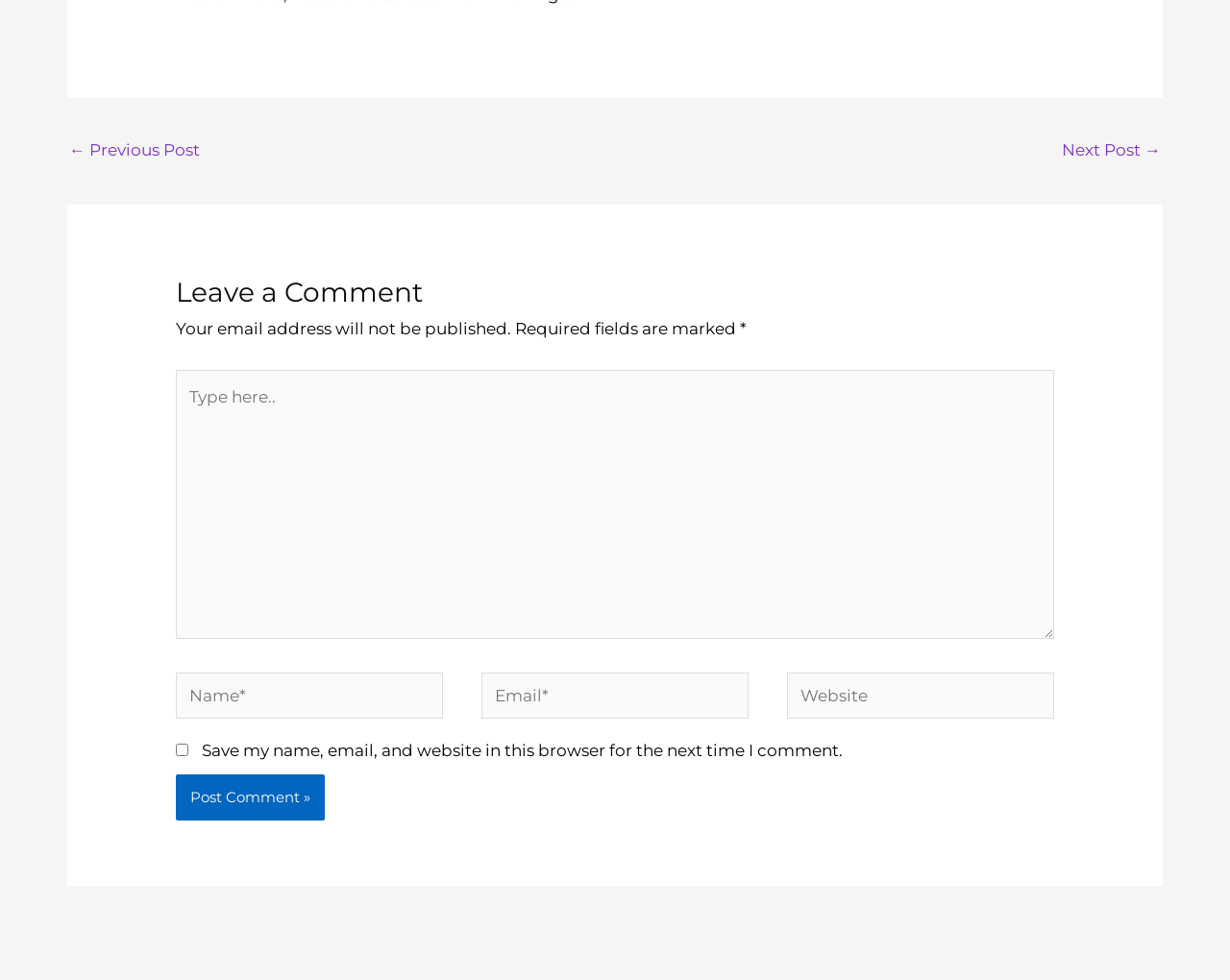What is the function of the 'Post Comment' button?
Look at the screenshot and provide an in-depth answer.

The 'Post Comment' button is located at the bottom of the comment form and is likely the final step in submitting a comment. Its function is to send the user's comment to the website for posting.